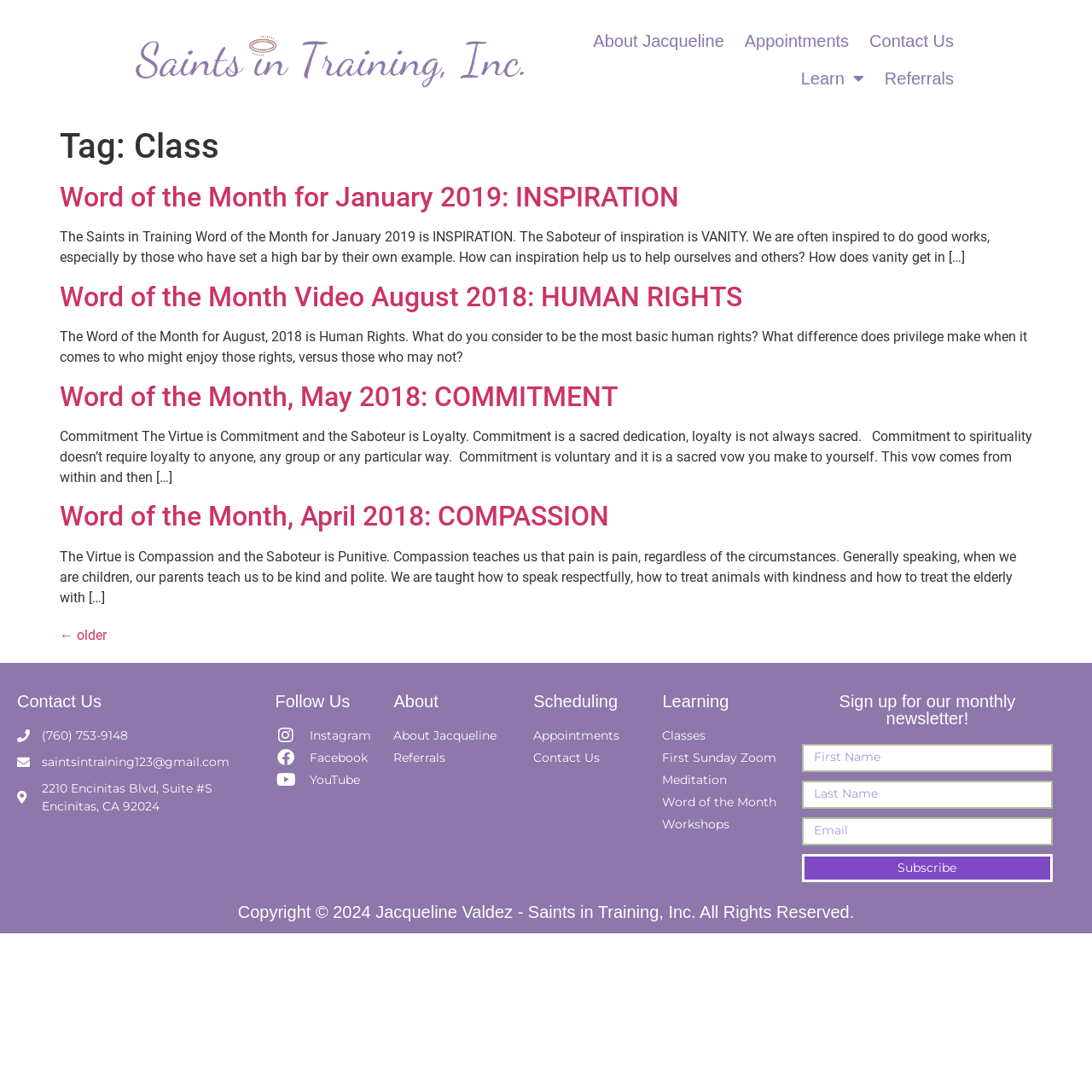Please answer the following query using a single word or phrase: 
What is the purpose of the form at the bottom of the webpage?

Sign up for newsletter